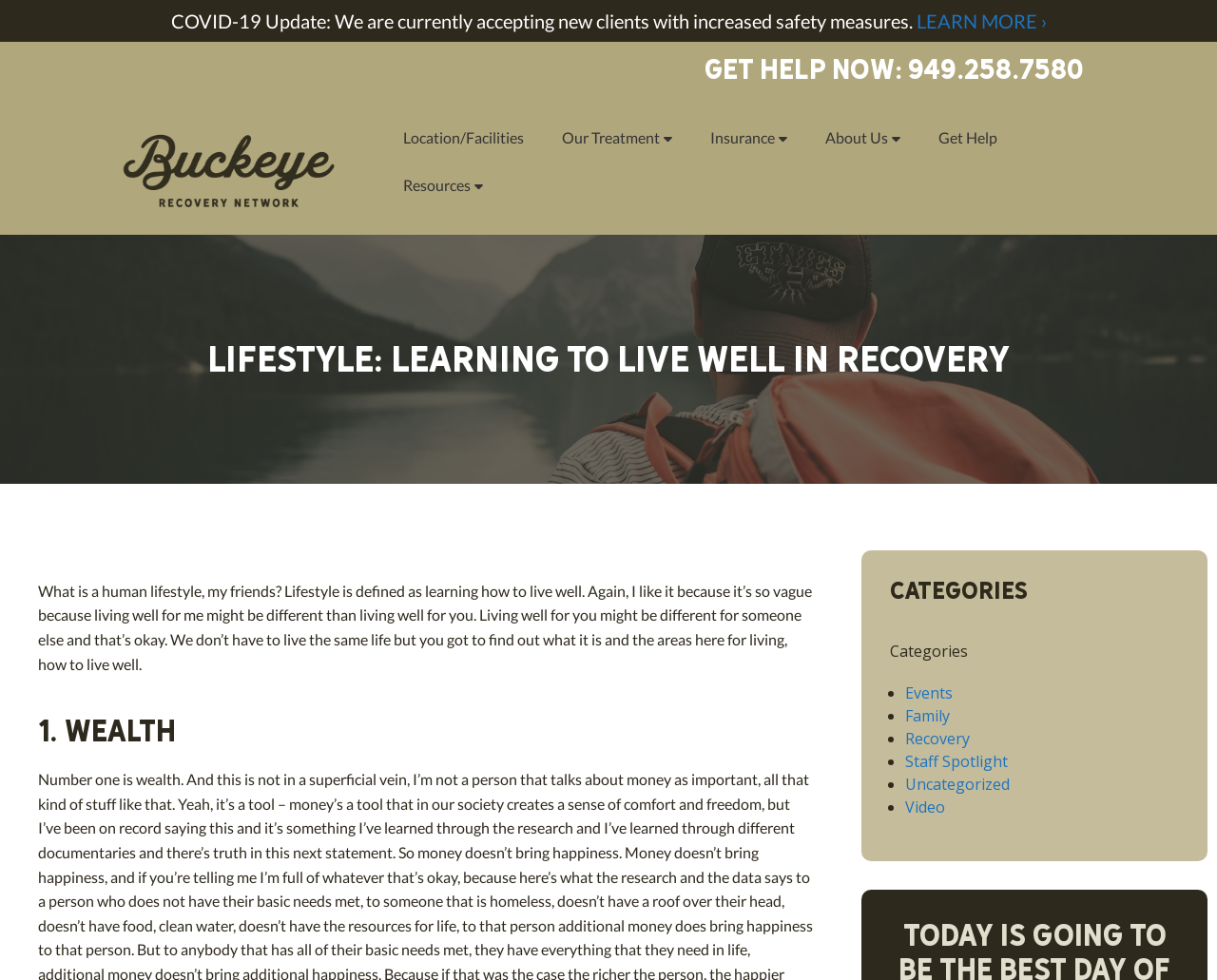Respond to the following query with just one word or a short phrase: 
What are the categories listed on the webpage?

Events, Family, Recovery, Staff Spotlight, Uncategorized, Video